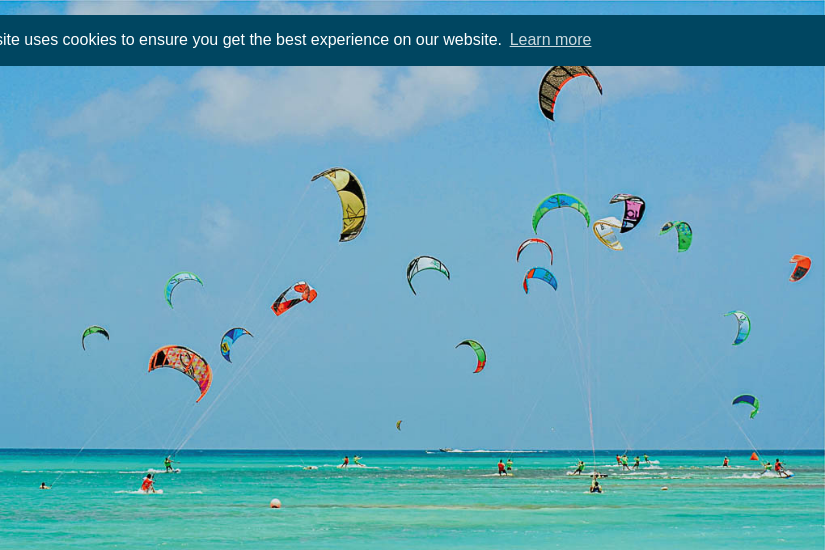Please answer the following question using a single word or phrase: What is the purpose of the accompanying travel guide?

To encourage similar adventures